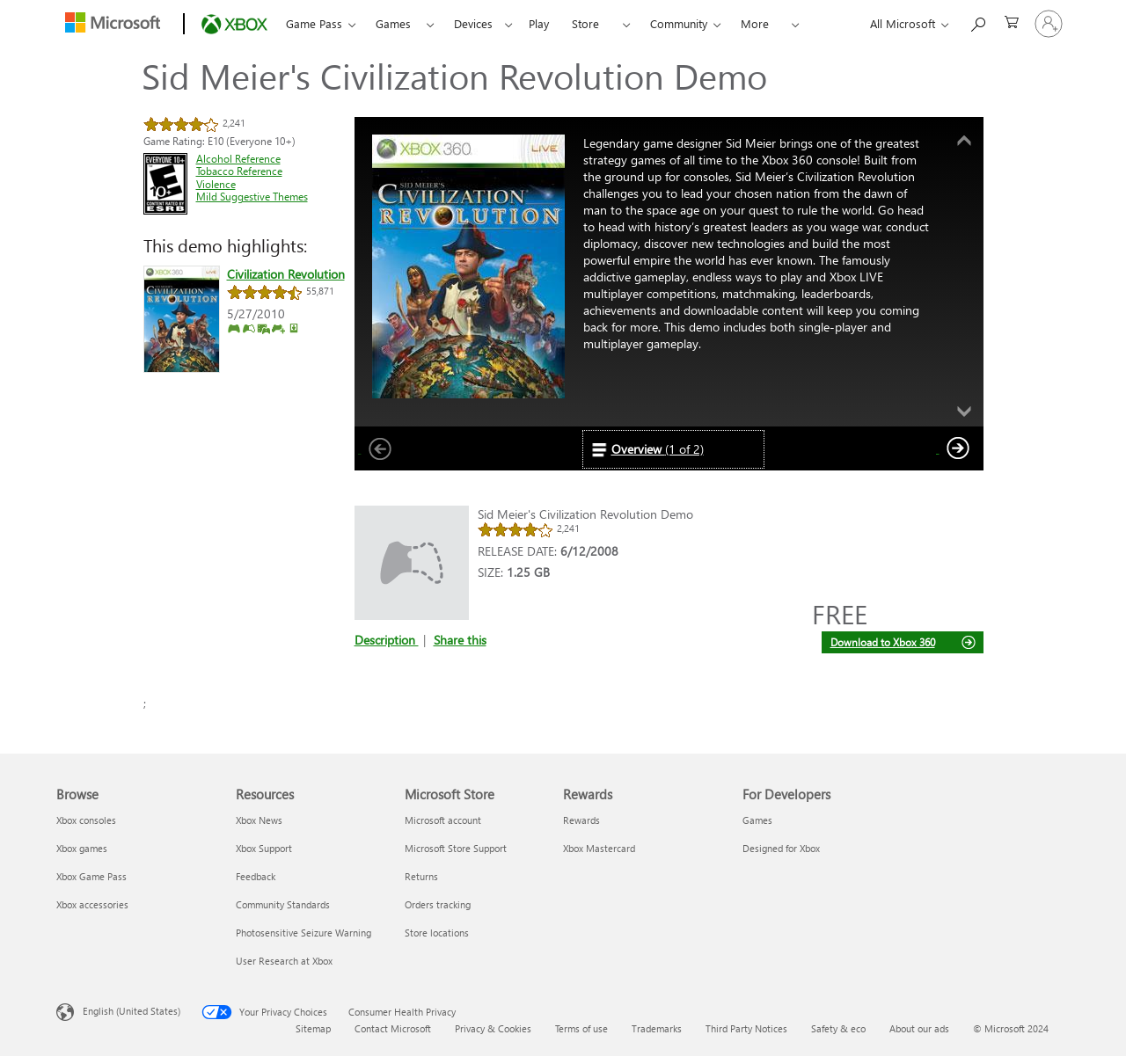Locate the bounding box coordinates of the clickable region necessary to complete the following instruction: "Click on the 'Play' link". Provide the coordinates in the format of four float numbers between 0 and 1, i.e., [left, top, right, bottom].

[0.462, 0.001, 0.495, 0.04]